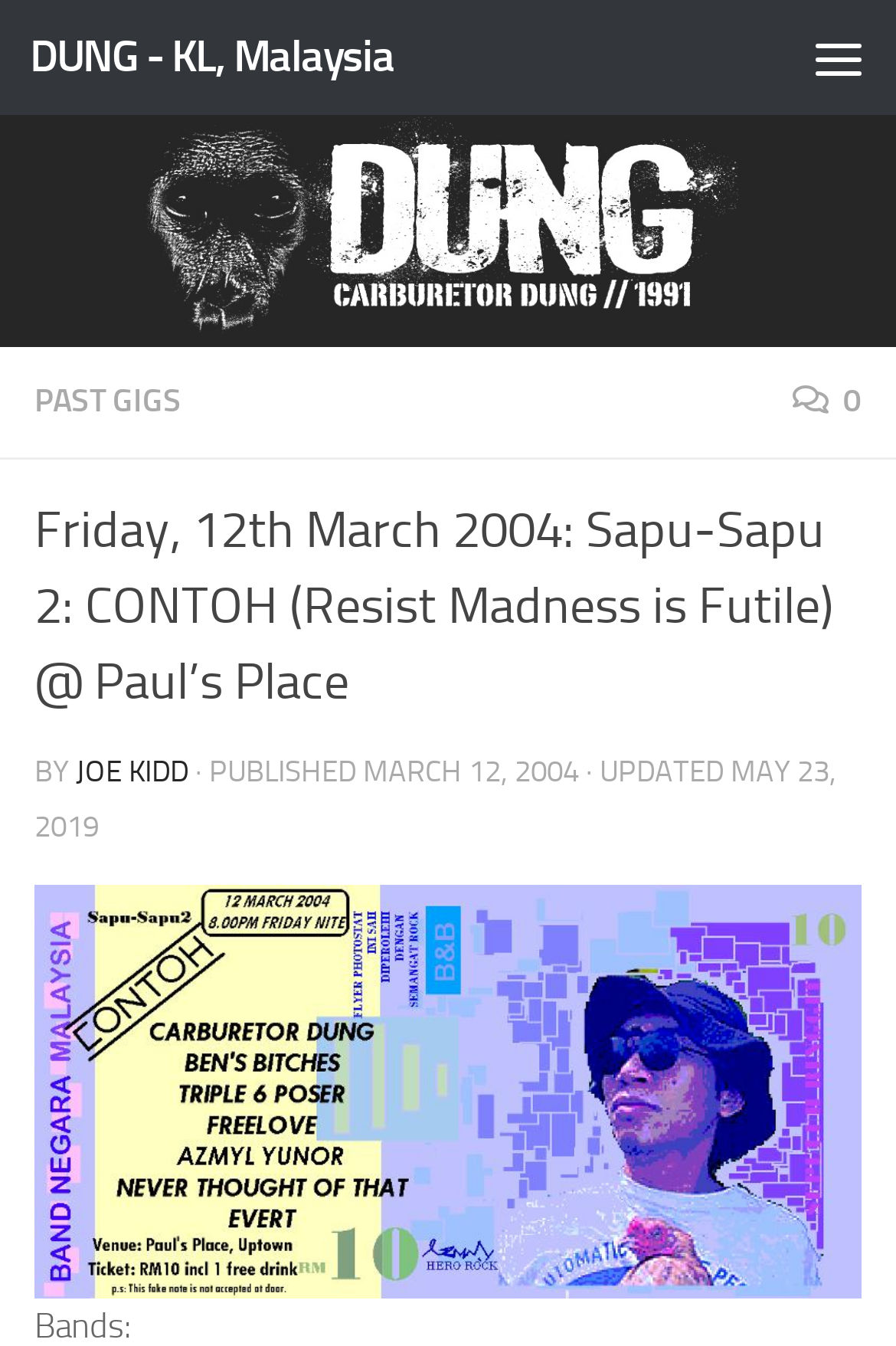What is the name of the performer?
Use the screenshot to answer the question with a single word or phrase.

JOE KIDD